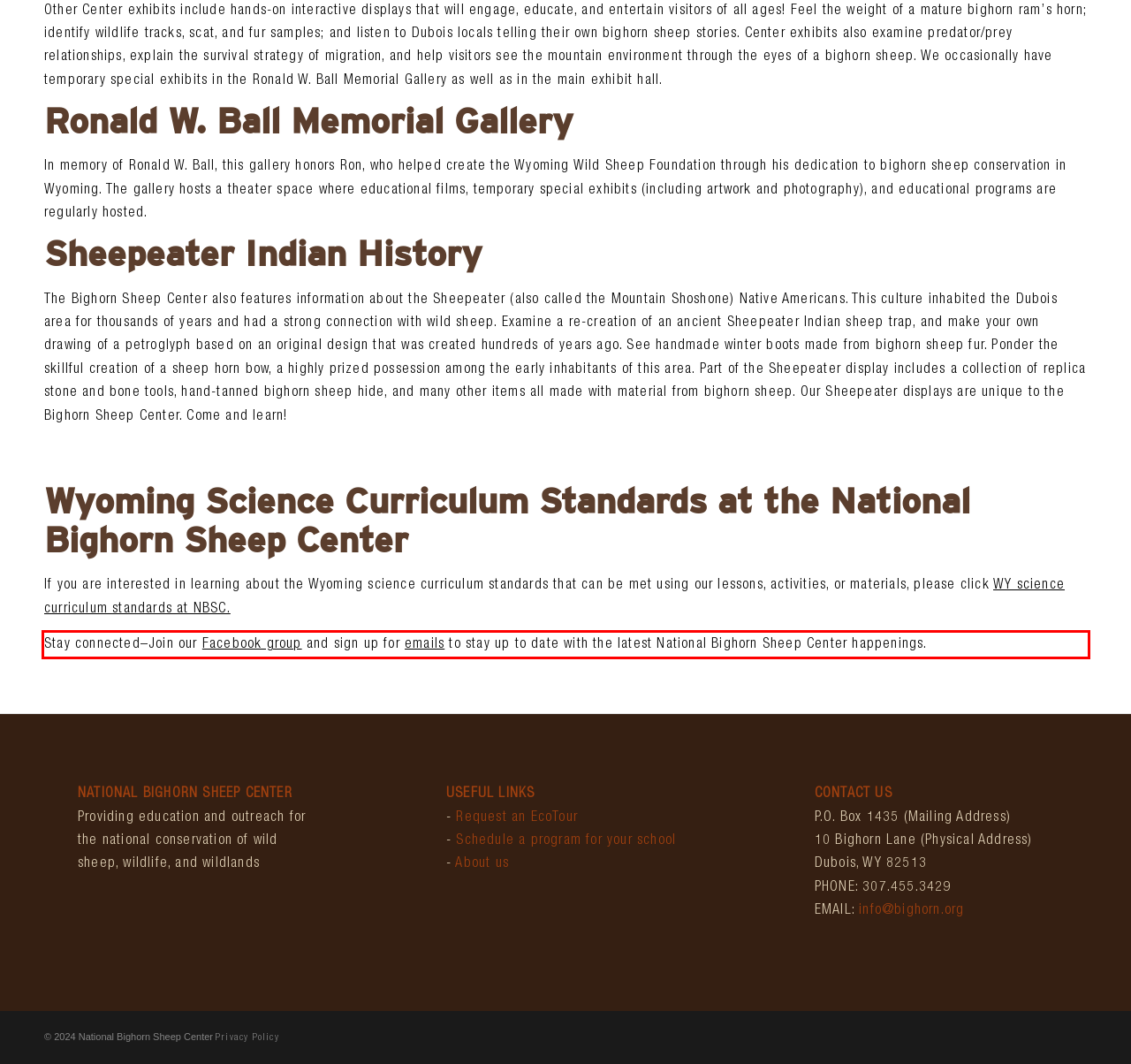Please extract the text content within the red bounding box on the webpage screenshot using OCR.

Stay connected–Join our Facebook group and sign up for emails to stay up to date with the latest National Bighorn Sheep Center happenings.